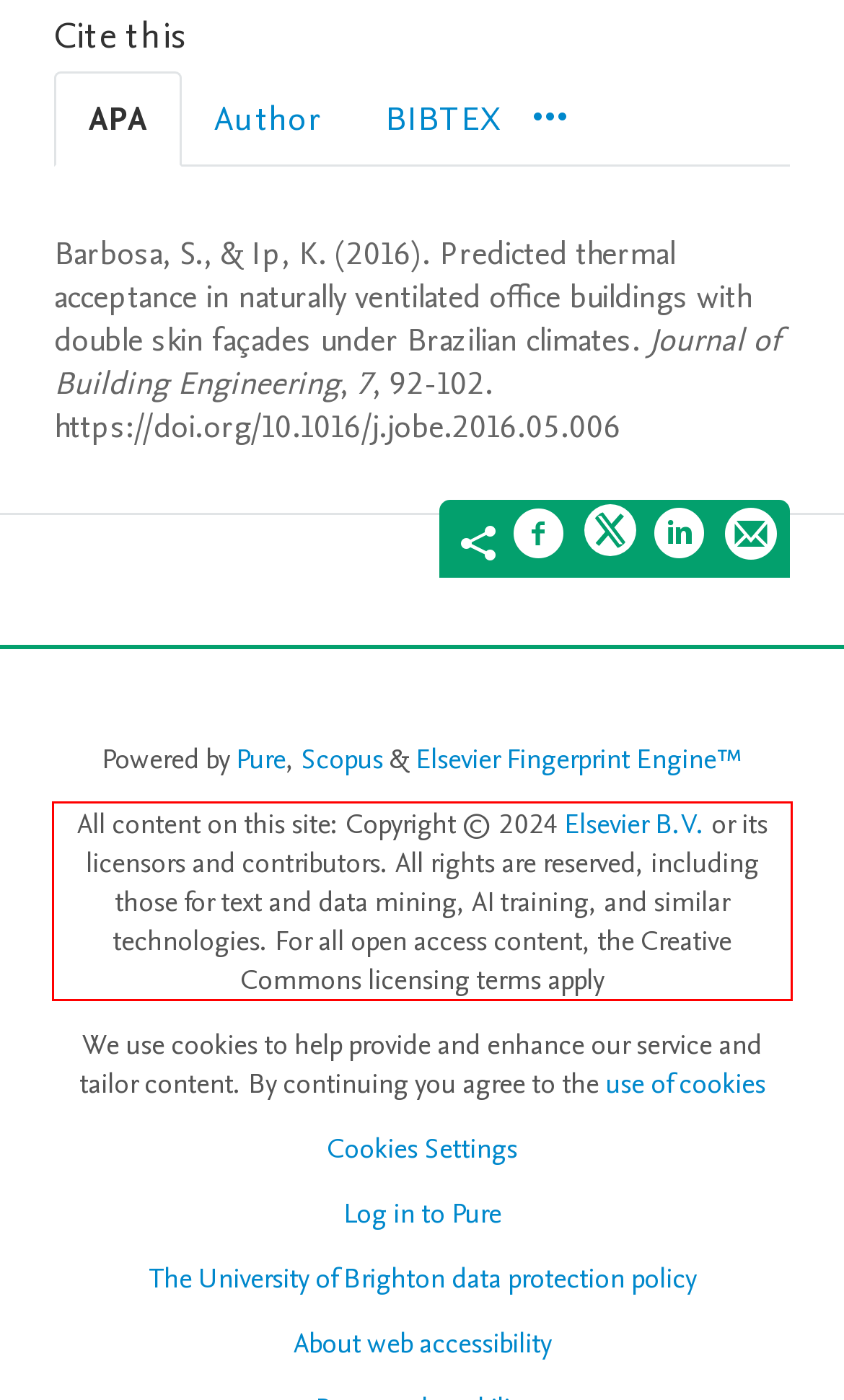Examine the webpage screenshot, find the red bounding box, and extract the text content within this marked area.

All content on this site: Copyright © 2024 Elsevier B.V. or its licensors and contributors. All rights are reserved, including those for text and data mining, AI training, and similar technologies. For all open access content, the Creative Commons licensing terms apply